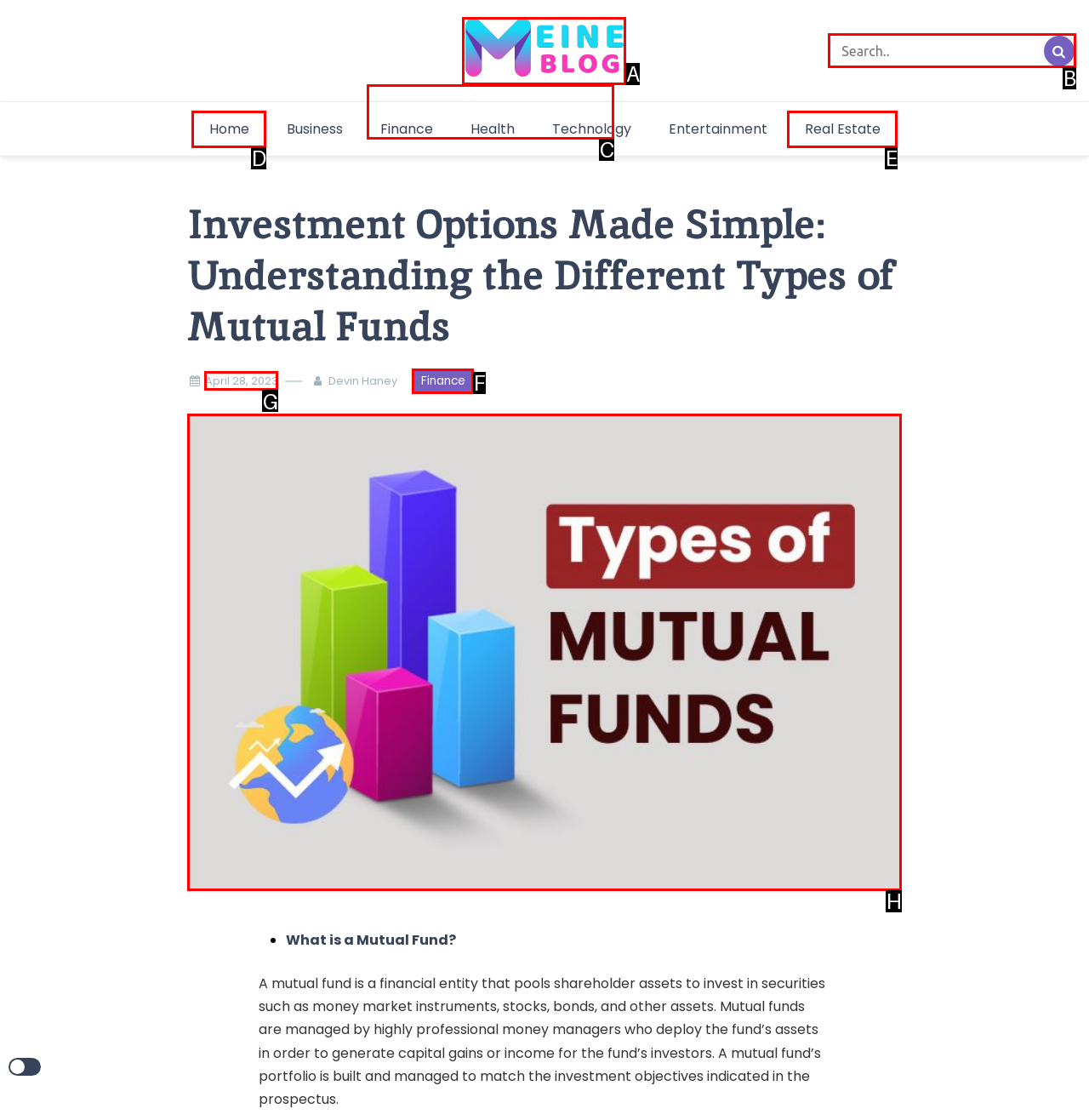Select the letter of the option that should be clicked to achieve the specified task: click on the image. Respond with just the letter.

H